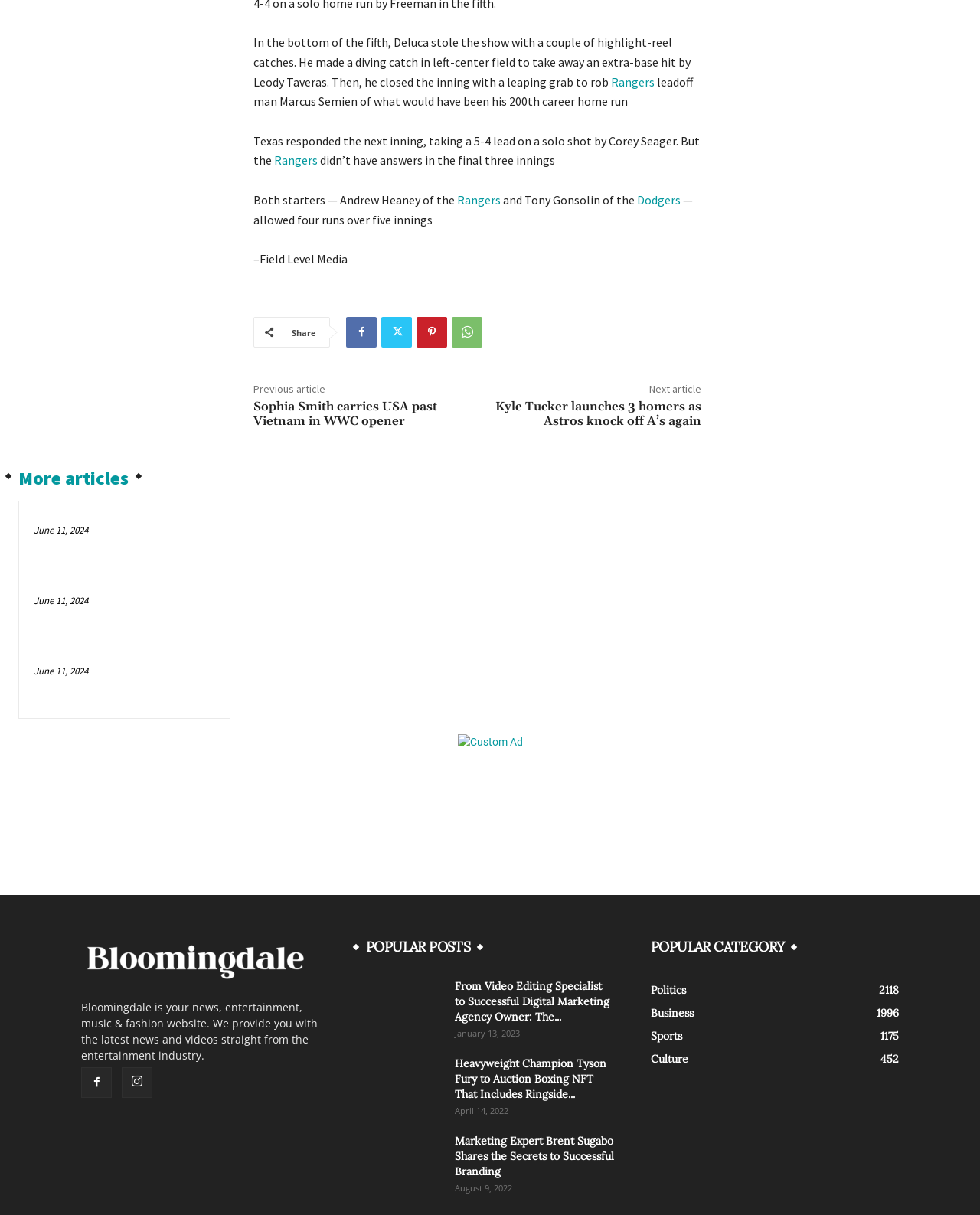What is the date of the article 'From Video Editing Specialist to Successful Digital Marketing Agency Owner: The Story of Erik Villa'?
Using the image, elaborate on the answer with as much detail as possible.

The time element next to the article 'From Video Editing Specialist to Successful Digital Marketing Agency Owner: The Story of Erik Villa' indicates that the date of the article is January 13, 2023.